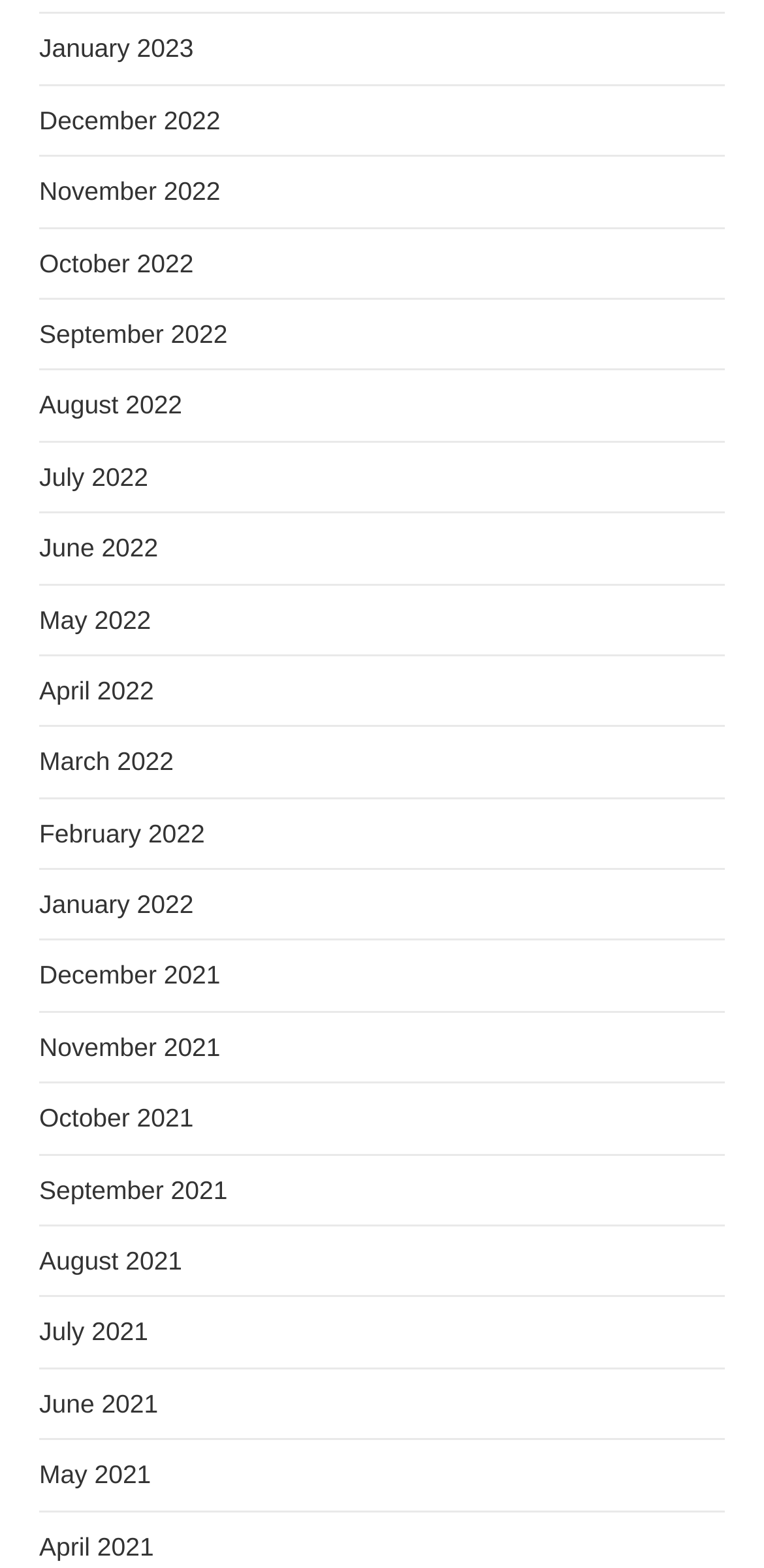Please identify the bounding box coordinates of the area that needs to be clicked to fulfill the following instruction: "go to December 2022."

[0.051, 0.067, 0.288, 0.086]